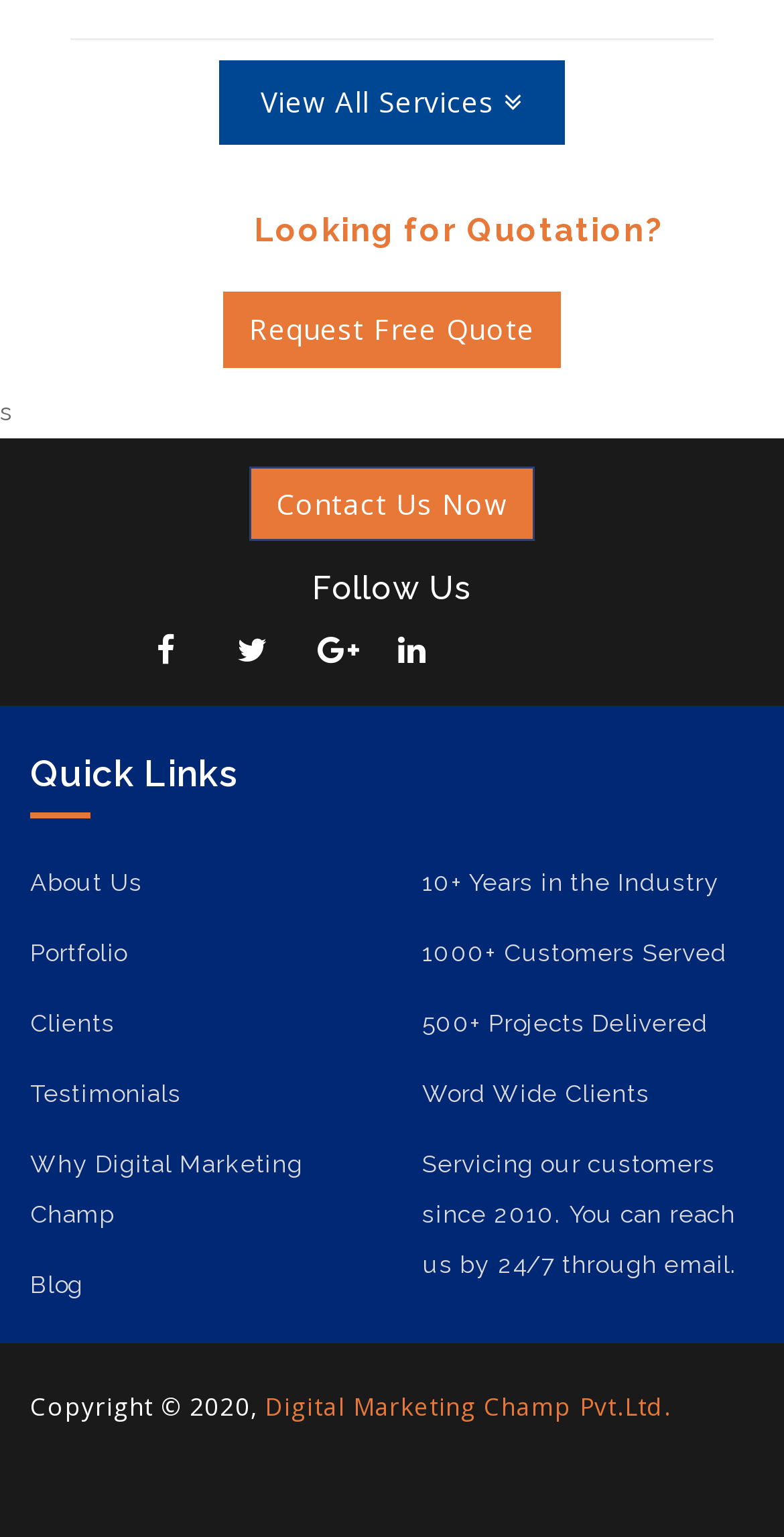Determine the bounding box coordinates for the UI element described. Format the coordinates as (top-left x, top-left y, bottom-right x, bottom-right y) and ensure all values are between 0 and 1. Element description: 10+ Years in the Industry

[0.538, 0.566, 0.918, 0.584]